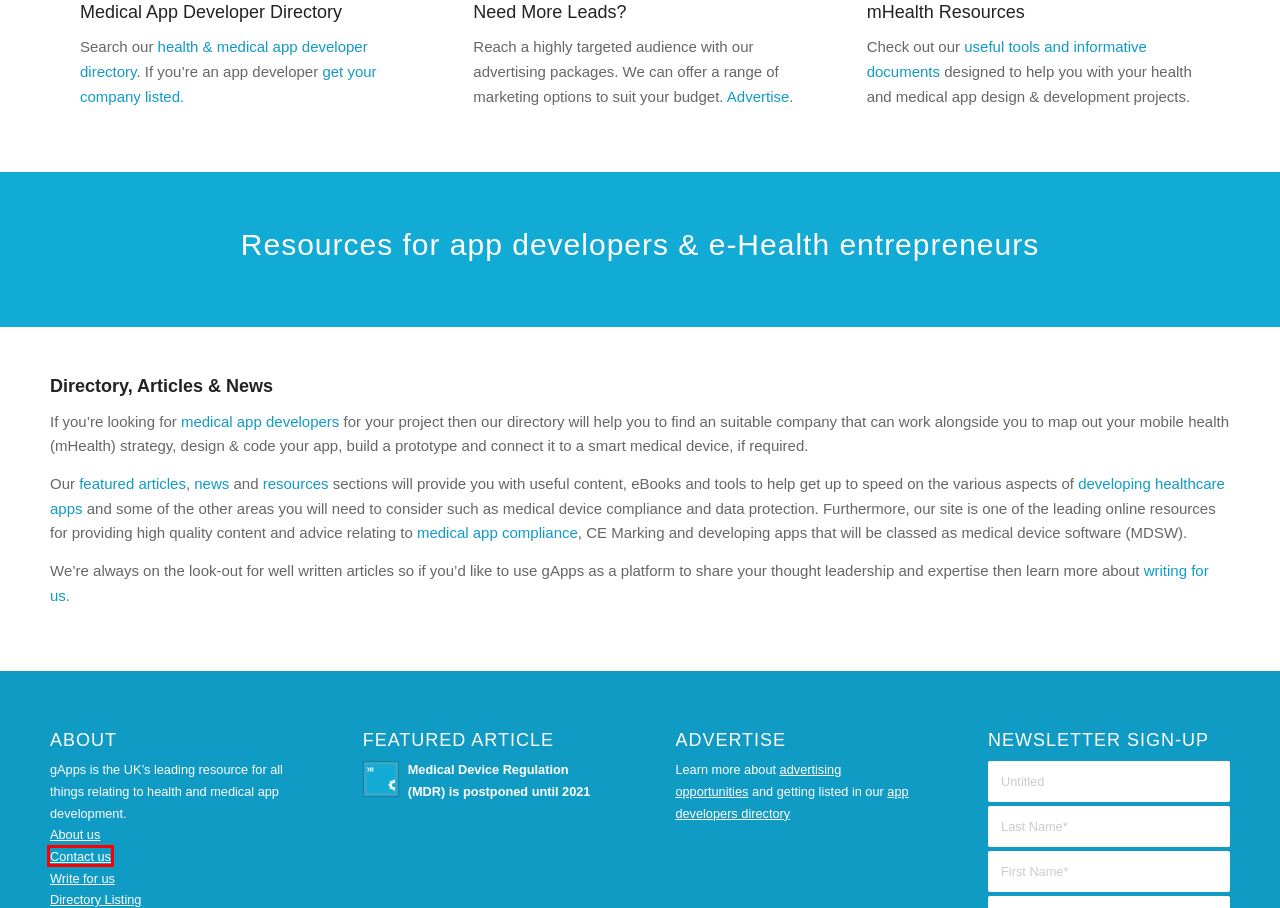You are provided with a screenshot of a webpage that includes a red rectangle bounding box. Please choose the most appropriate webpage description that matches the new webpage after clicking the element within the red bounding box. Here are the candidates:
A. About us - gApps
B. Privacy Policy - gApps
C. Write for us - gApps
D. Contact - gApps
E. Medical & healthcare app development consultancy services
F. Marketing solutions for companies in the medical & healthcare app sector
G. Quick Guide to Medical Device App Compliance & Regulation
H. Articles on mHealth - Digital Health - Medical Device Apps & Software

D